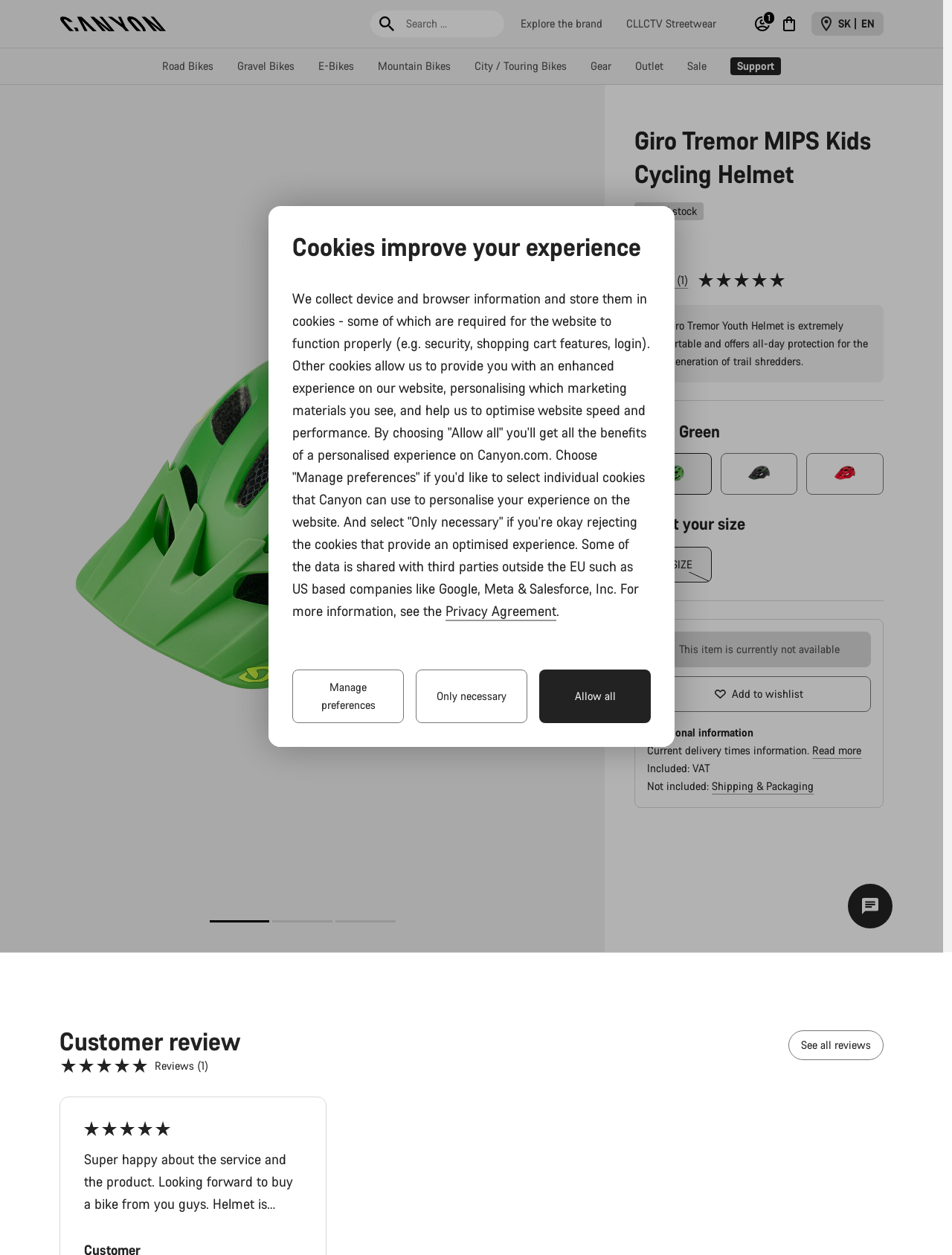Pinpoint the bounding box coordinates of the element you need to click to execute the following instruction: "Click on the 'Yoy10' link". The bounding box should be represented by four float numbers between 0 and 1, in the format [left, top, right, bottom].

None